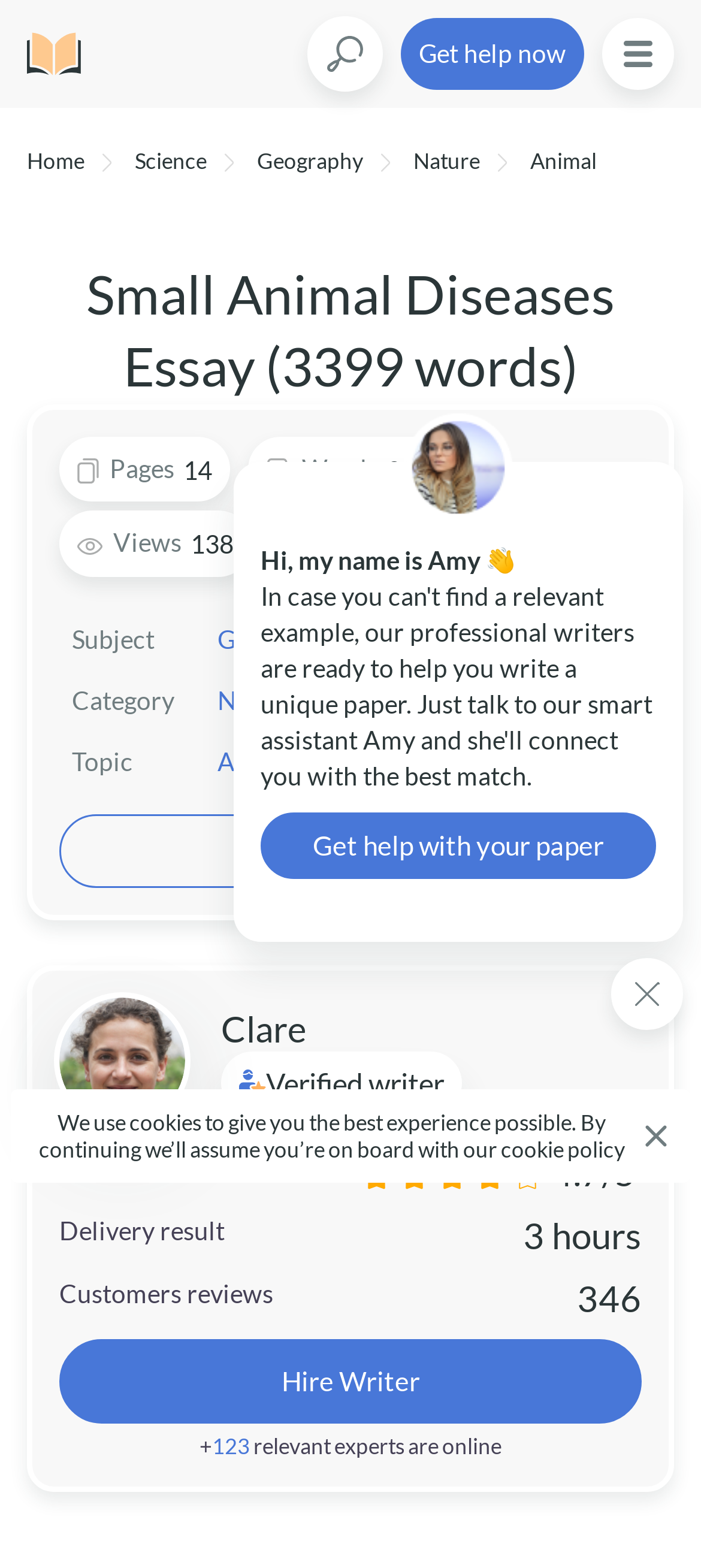Please indicate the bounding box coordinates of the element's region to be clicked to achieve the instruction: "View the essay on Animal". Provide the coordinates as four float numbers between 0 and 1, i.e., [left, top, right, bottom].

[0.756, 0.094, 0.851, 0.111]